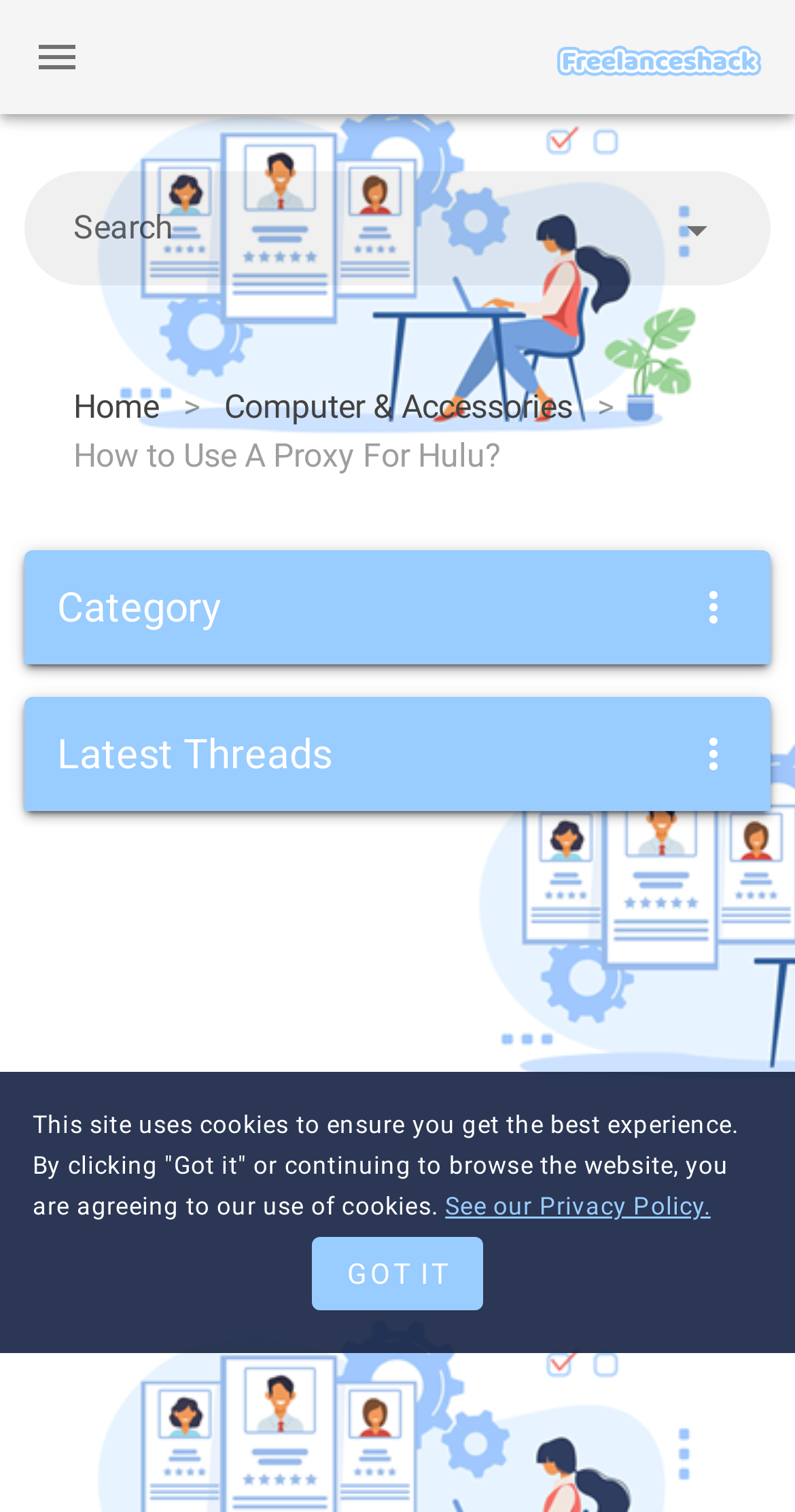Please specify the bounding box coordinates of the region to click in order to perform the following instruction: "Enter search query".

[0.092, 0.146, 0.764, 0.189]